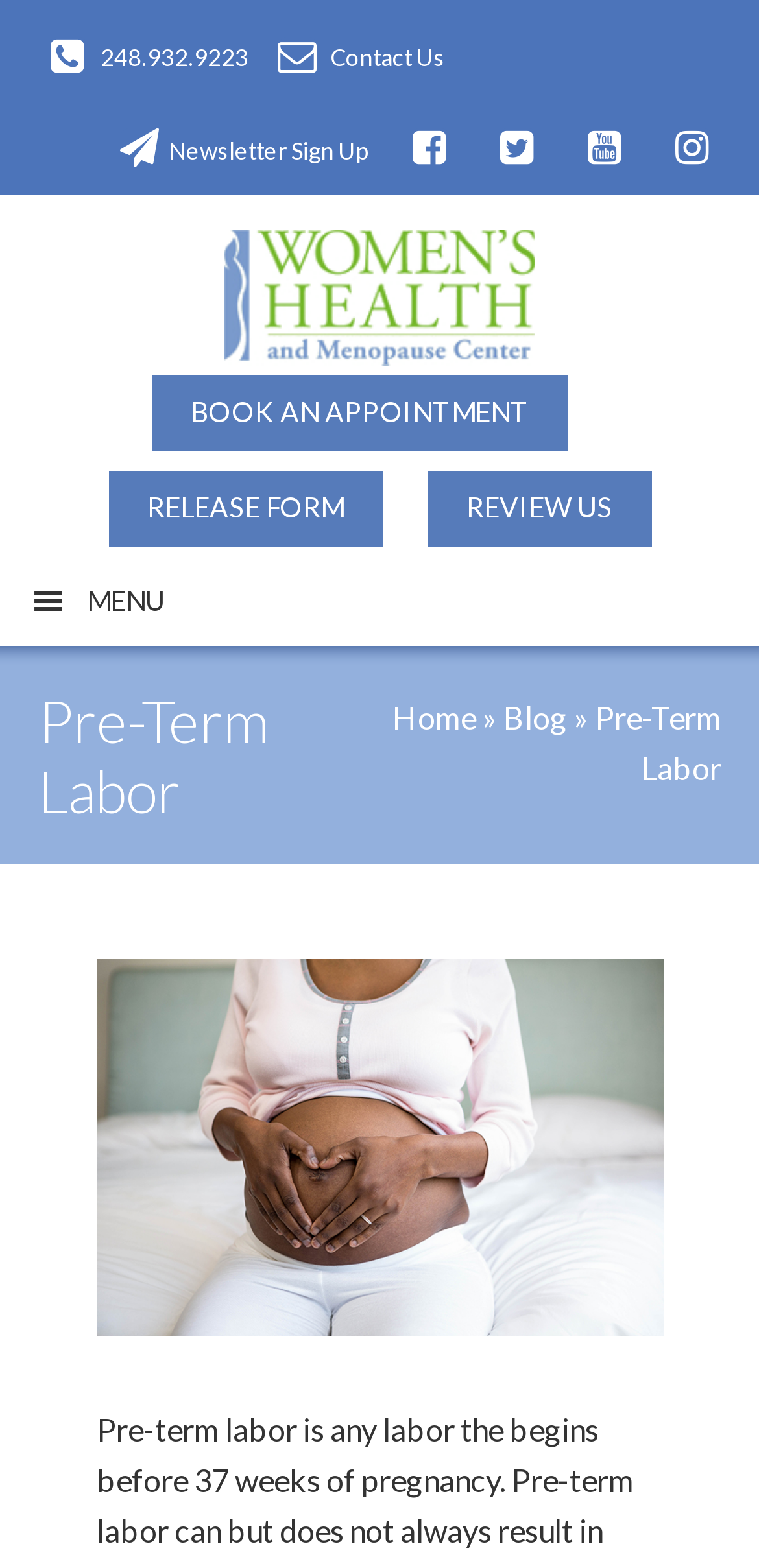Please identify the coordinates of the bounding box for the clickable region that will accomplish this instruction: "Click the 'BOOK AN APPOINTMENT' button".

[0.2, 0.239, 0.749, 0.288]